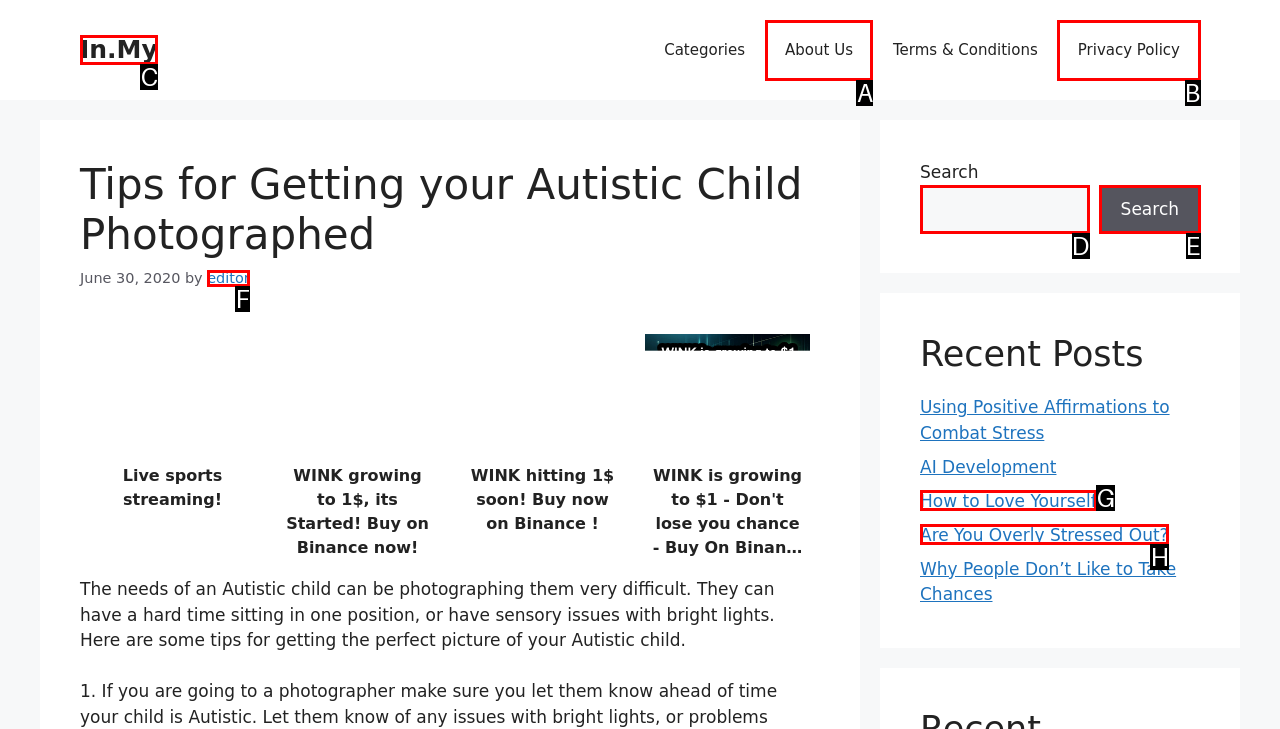Figure out which option to click to perform the following task: Search for something
Provide the letter of the correct option in your response.

D